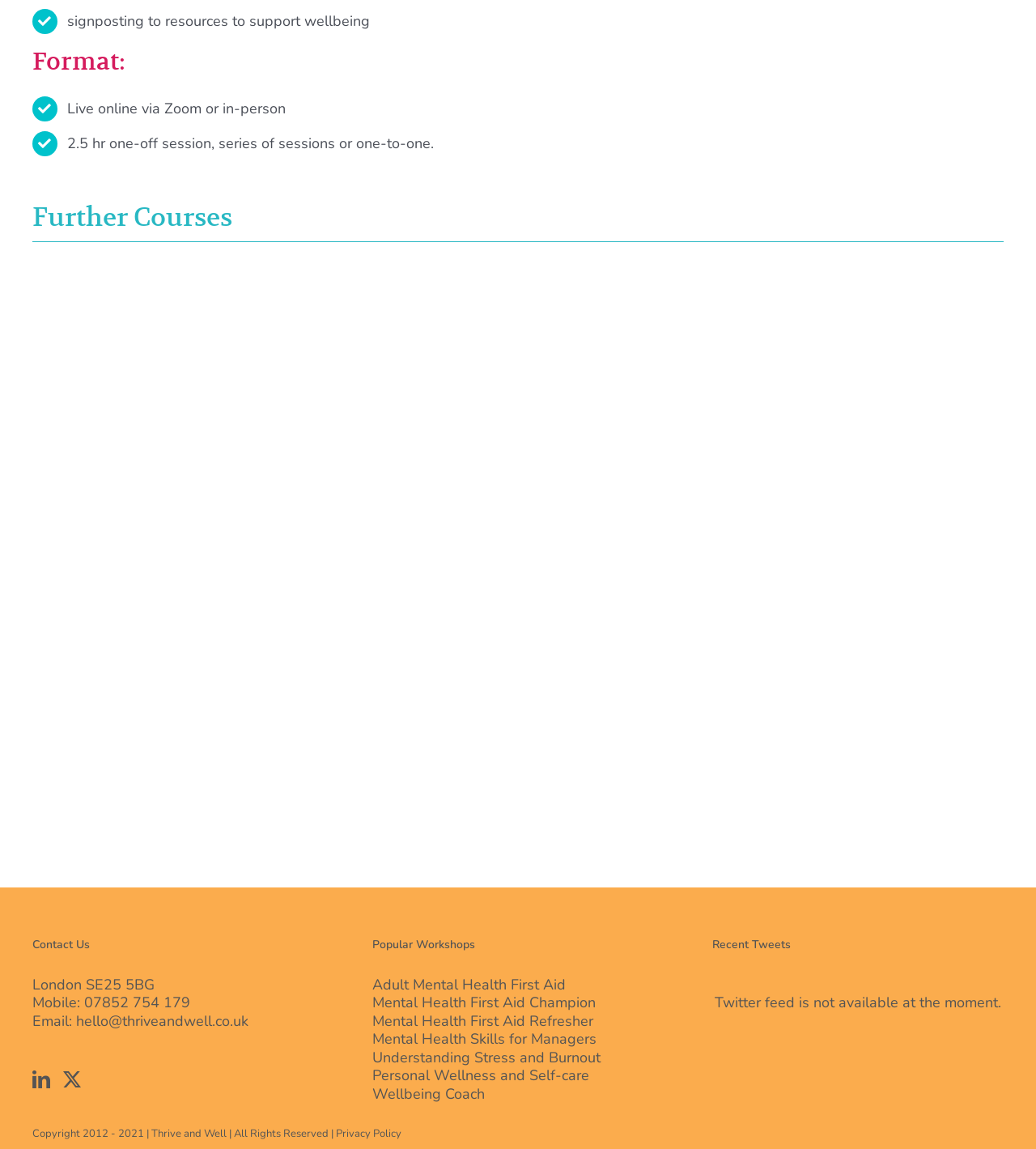Answer this question in one word or a short phrase: What is the year range of the copyright?

2012 - 2021